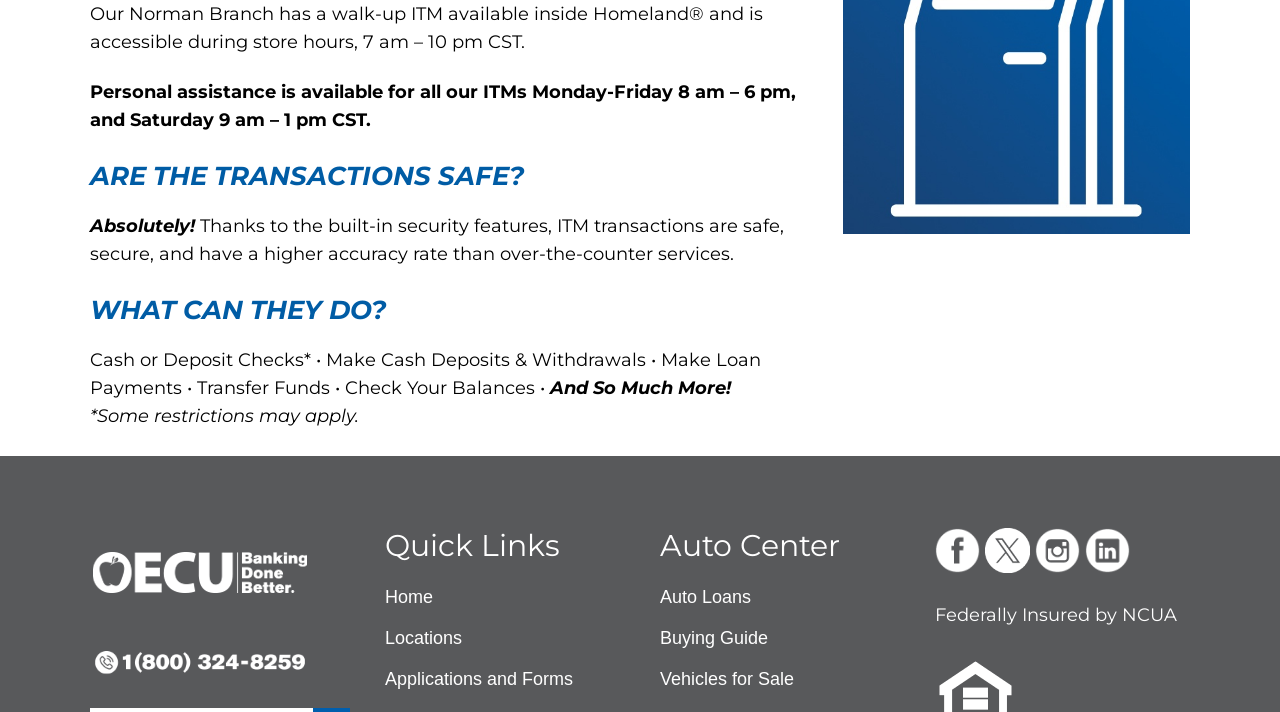Identify the bounding box of the UI component described as: "Locations".

[0.301, 0.879, 0.492, 0.912]